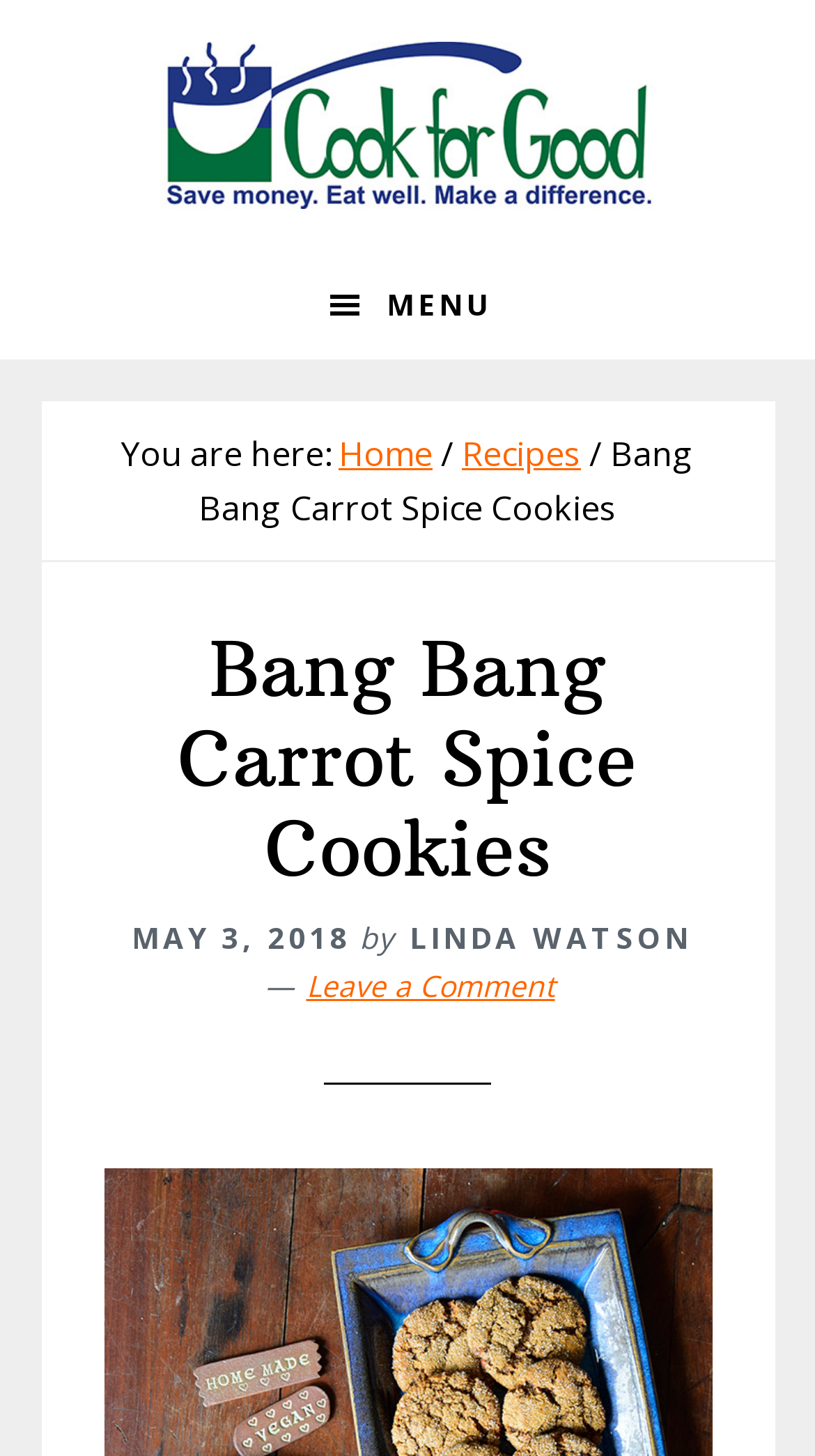Look at the image and write a detailed answer to the question: 
What is the purpose of the 'Leave a Comment' link?

The 'Leave a Comment' link is likely intended to allow users to provide feedback or comments on the recipe, allowing for user engagement and interaction with the webpage content.